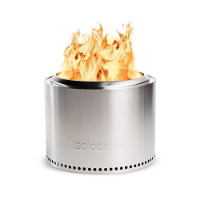Give a short answer to this question using one word or a phrase:
What is the benefit of the fire pit's design?

Energy efficiency